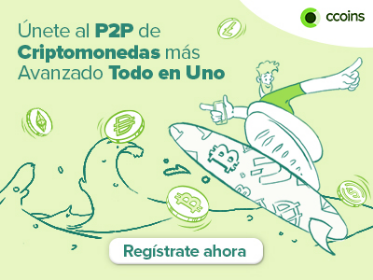What language is the call-to-action in?
Please provide a single word or phrase as your answer based on the image.

Spanish